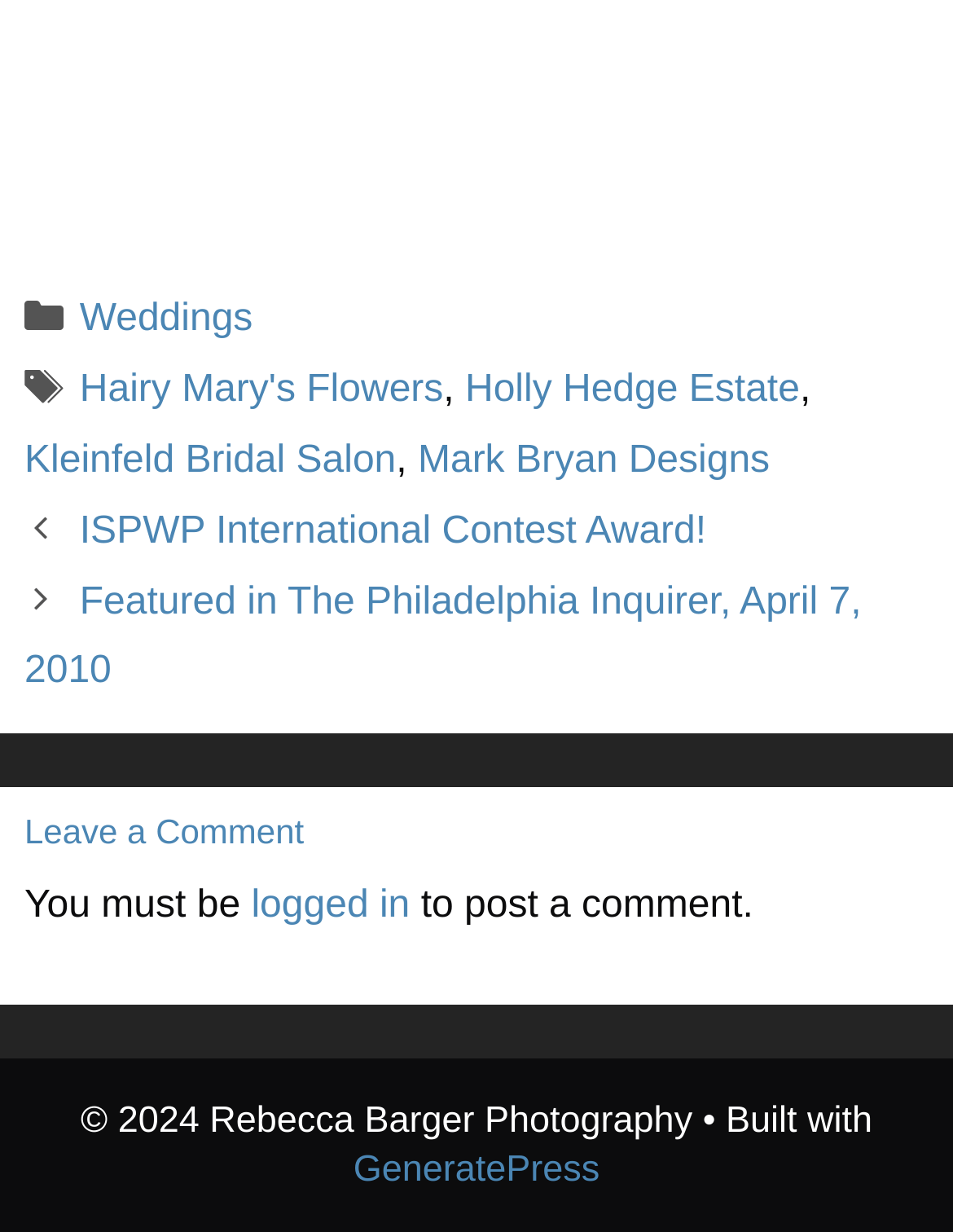Based on the image, give a detailed response to the question: How many static text elements are in the footer?

I counted the number of static text elements in the footer section, which includes 'Categories', 'Tags', ',', 'You must be', and 'to post a comment'.